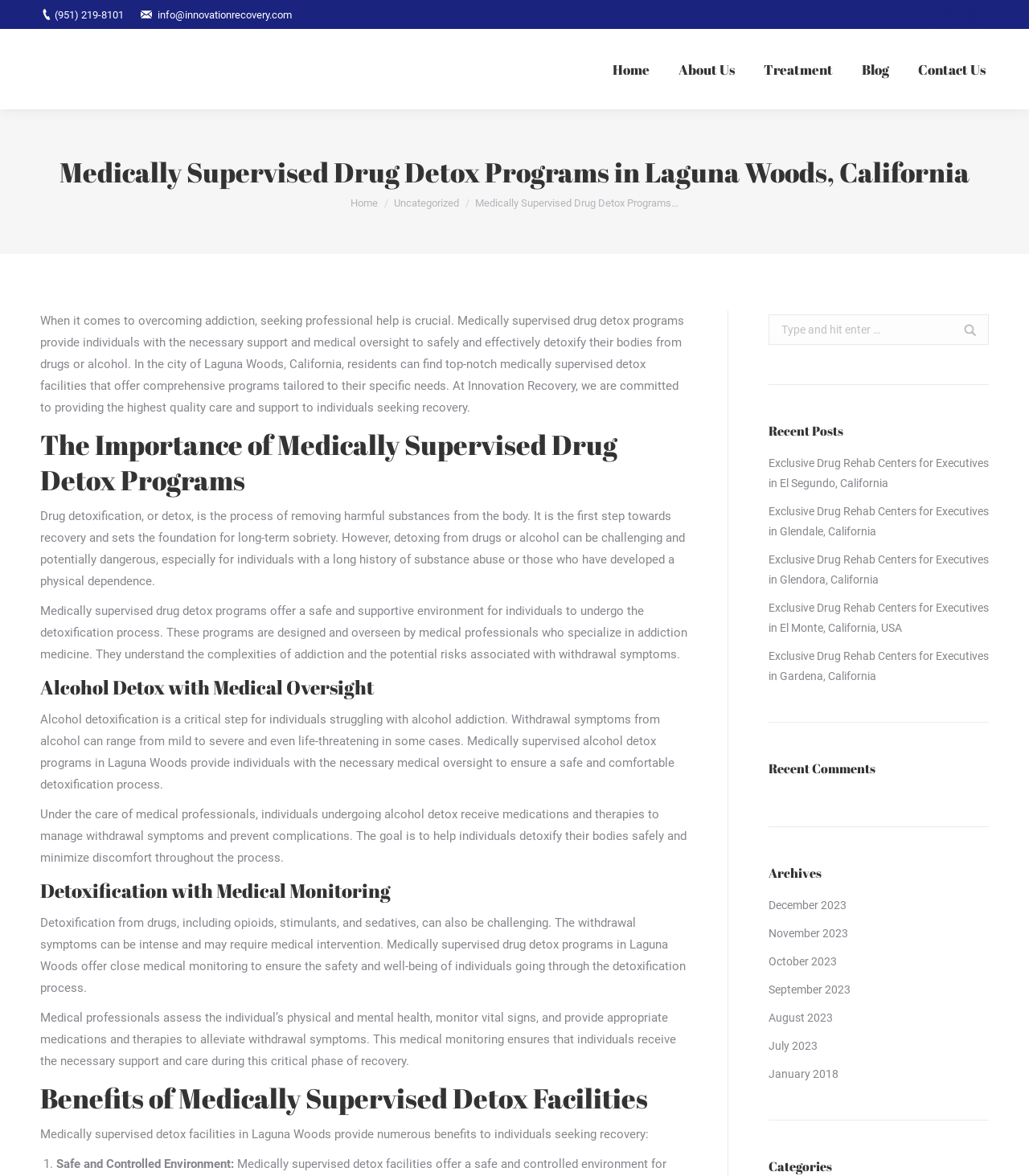Kindly determine the bounding box coordinates for the clickable area to achieve the given instruction: "Call the phone number".

[0.053, 0.007, 0.12, 0.017]